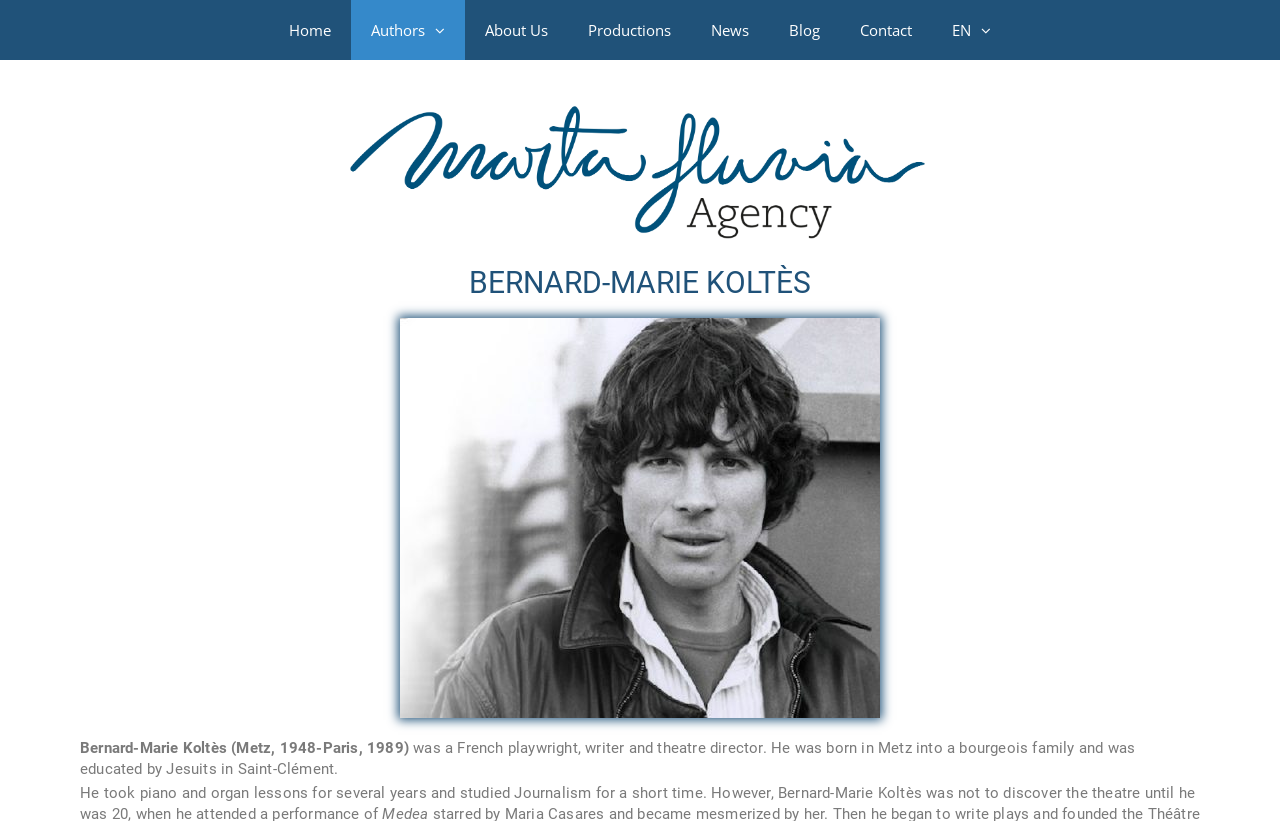Construct a thorough caption encompassing all aspects of the webpage.

The webpage is dedicated to the author Bernard-Marie Koltès. At the top, there is a navigation menu with 7 links: "Home", "Authors", "About Us", "Productions", "News", "Blog", and "Contact". The "Authors" link has a dropdown button with an arrow icon. To the right of the navigation menu, there is a language selection link "EN" with a dropdown button.

Below the navigation menu, there is a section with a heading "BERNARD-MARIE KOLTÈS" in a large font. To the left of the heading, there is a smaller image of Marta Fluvià, and below it, a link to "Marta Fluvià". To the right of the heading, there is a larger image of Bernard-Marie Koltès.

Below the images, there is a brief biography of Bernard-Marie Koltès, consisting of two paragraphs of text. The first paragraph provides basic information about his birth and education, while the second paragraph likely continues to describe his life and career.